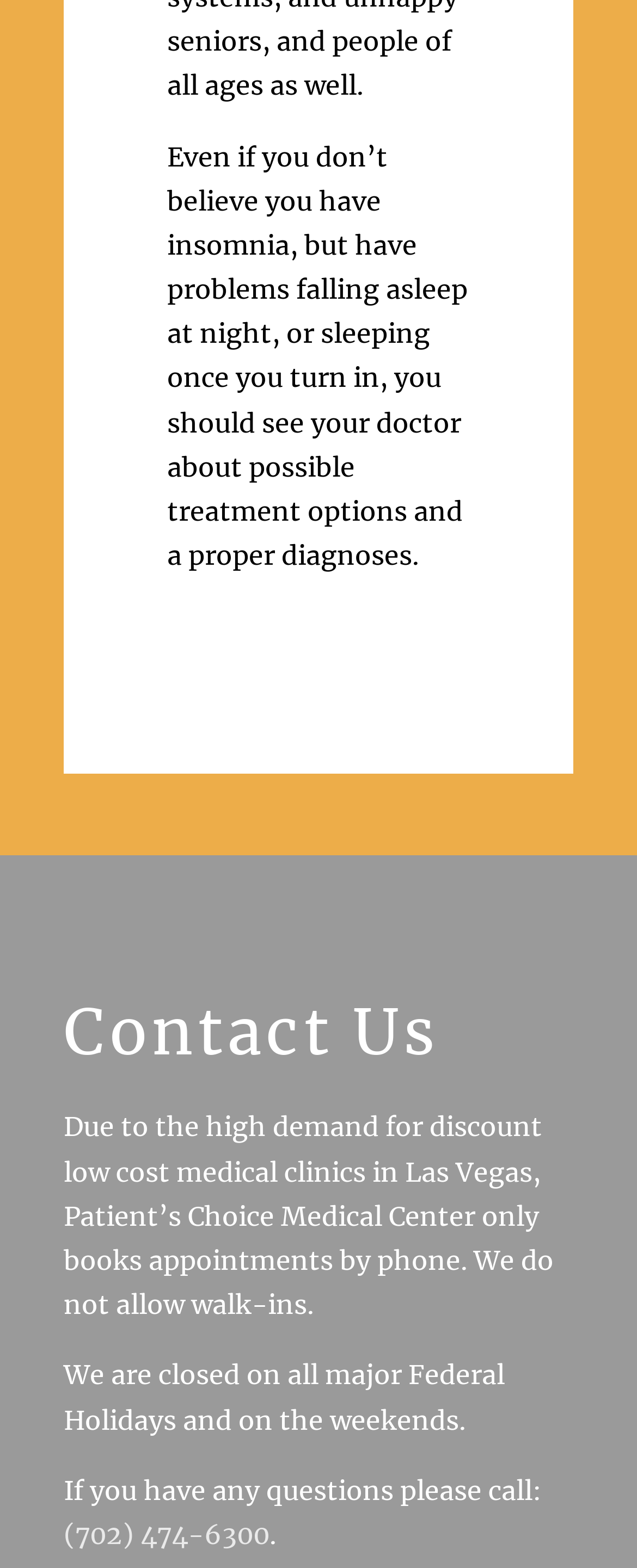What is the phone number to book an appointment? Based on the image, give a response in one word or a short phrase.

(702) 474-6300